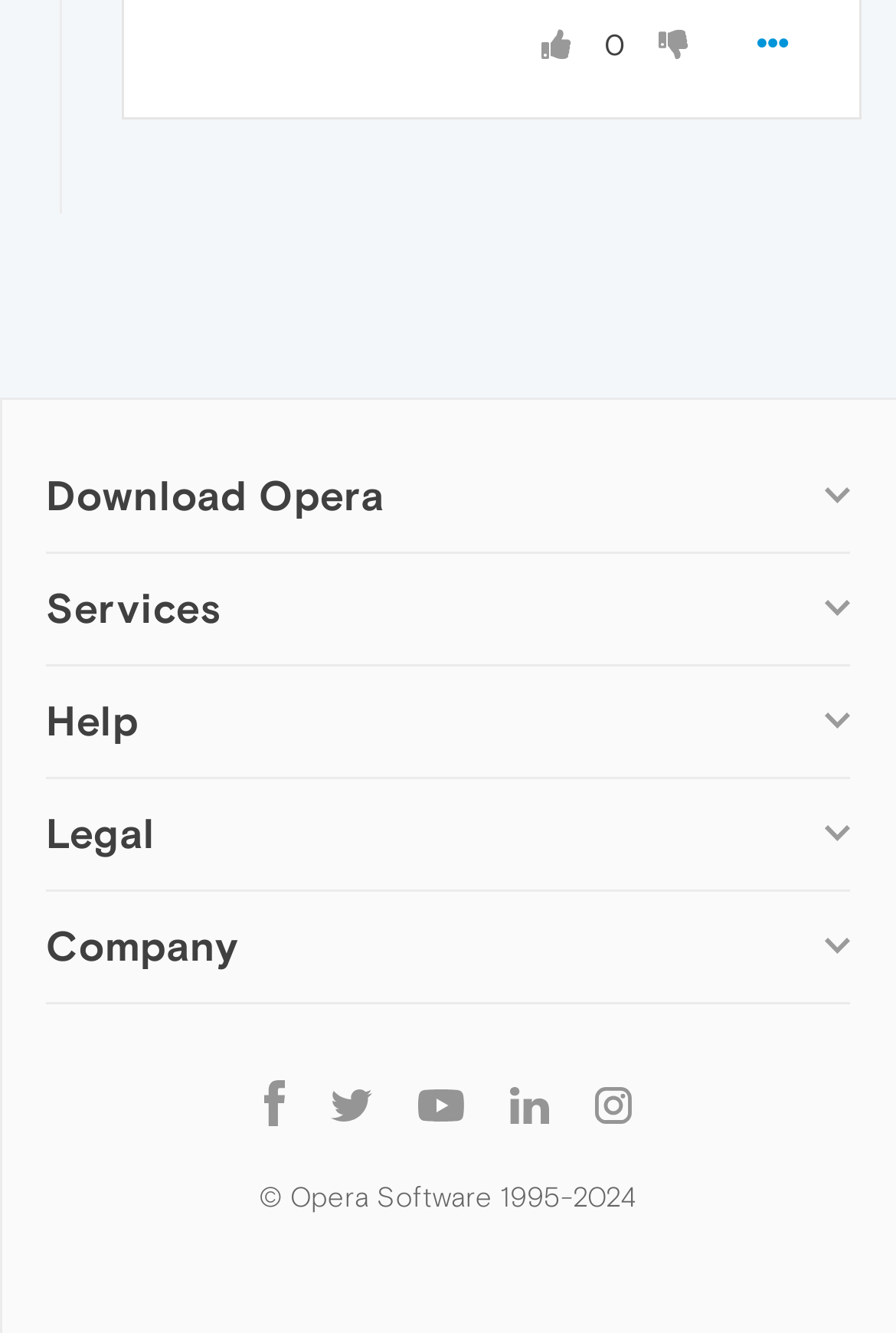How many types of Opera browsers are available for download?
Look at the screenshot and give a one-word or phrase answer.

7